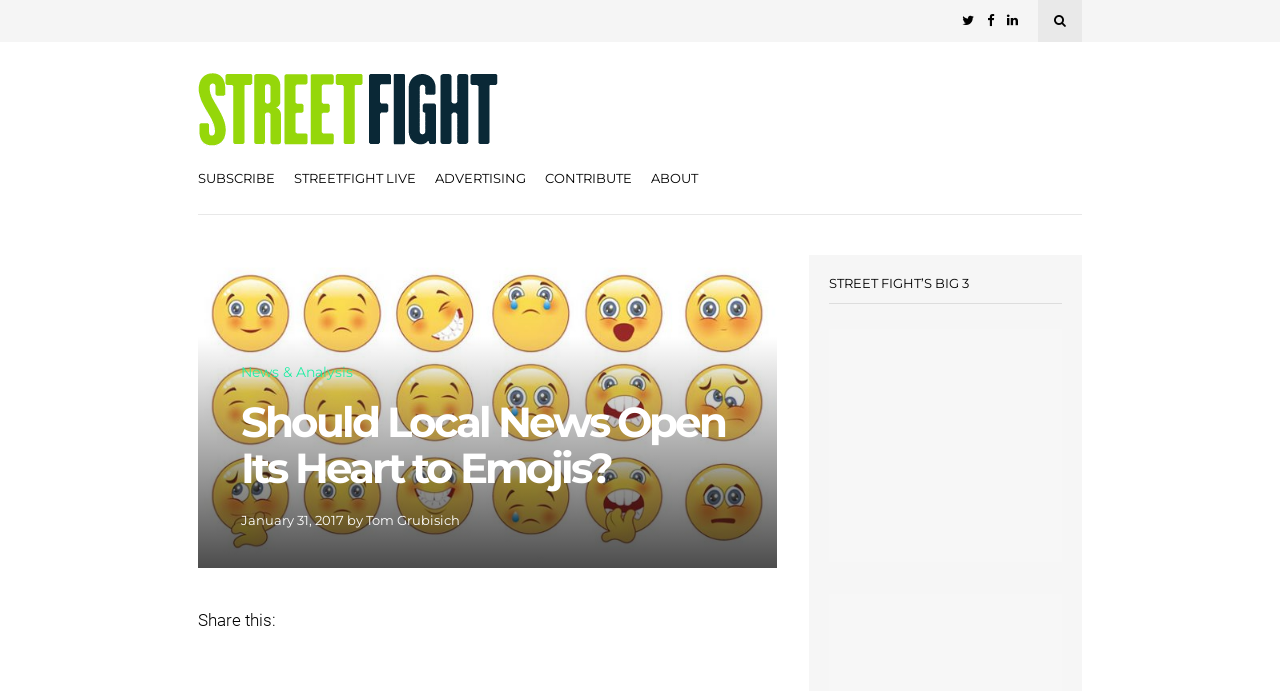When was the article published?
Utilize the image to construct a detailed and well-explained answer.

I determined the answer by looking at the time element with the text 'January 31, 2017', which indicates the publication date of the article.